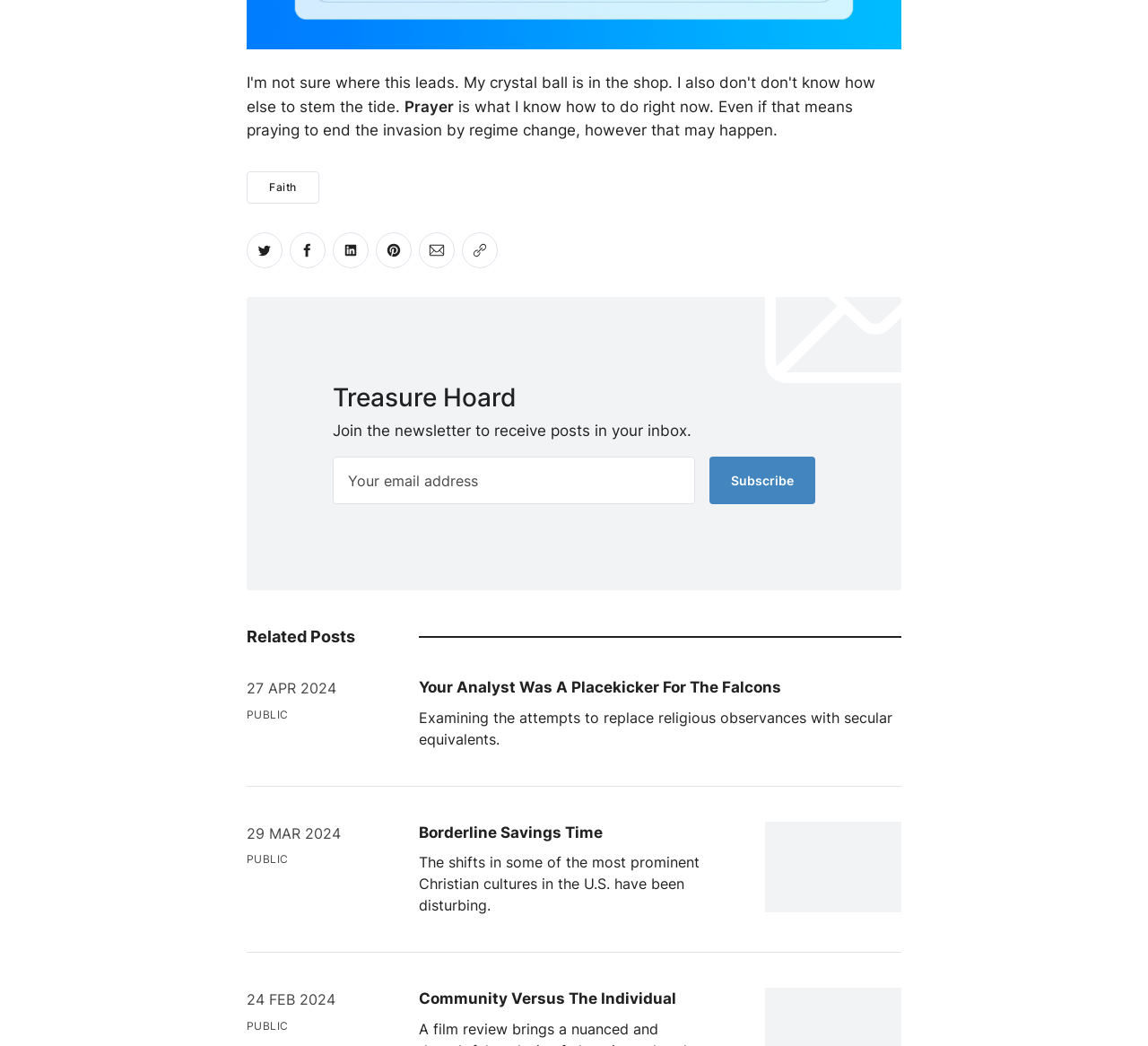Determine the bounding box coordinates for the UI element described. Format the coordinates as (top-left x, top-left y, bottom-right x, bottom-right y) and ensure all values are between 0 and 1. Element description: Share on Twitter

[0.215, 0.222, 0.246, 0.256]